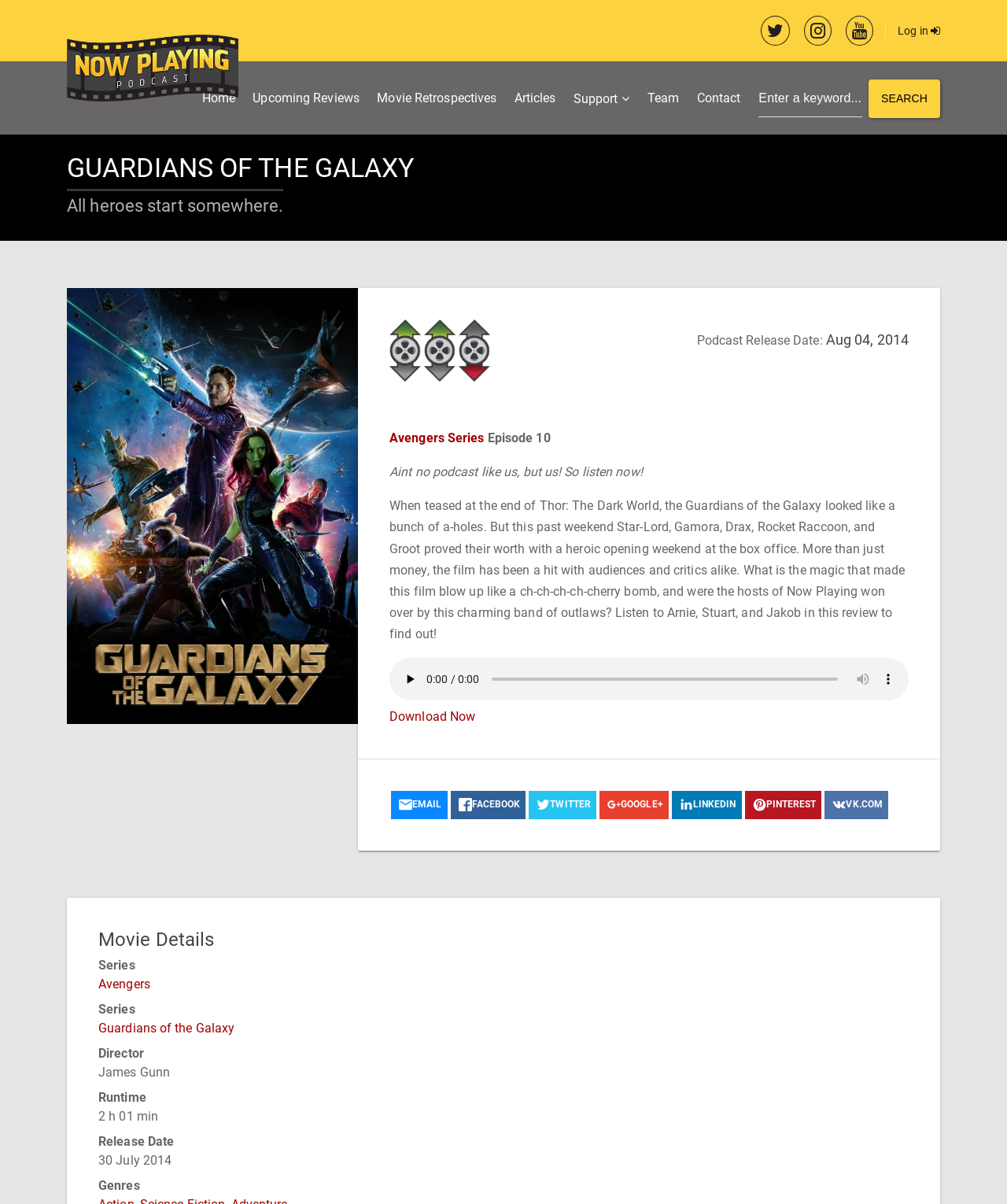Please provide a comprehensive response to the question below by analyzing the image: 
What is the series of the movie?

The series of the movie is mentioned in the 'Movie Details' section, where it is listed as 'Avengers'.